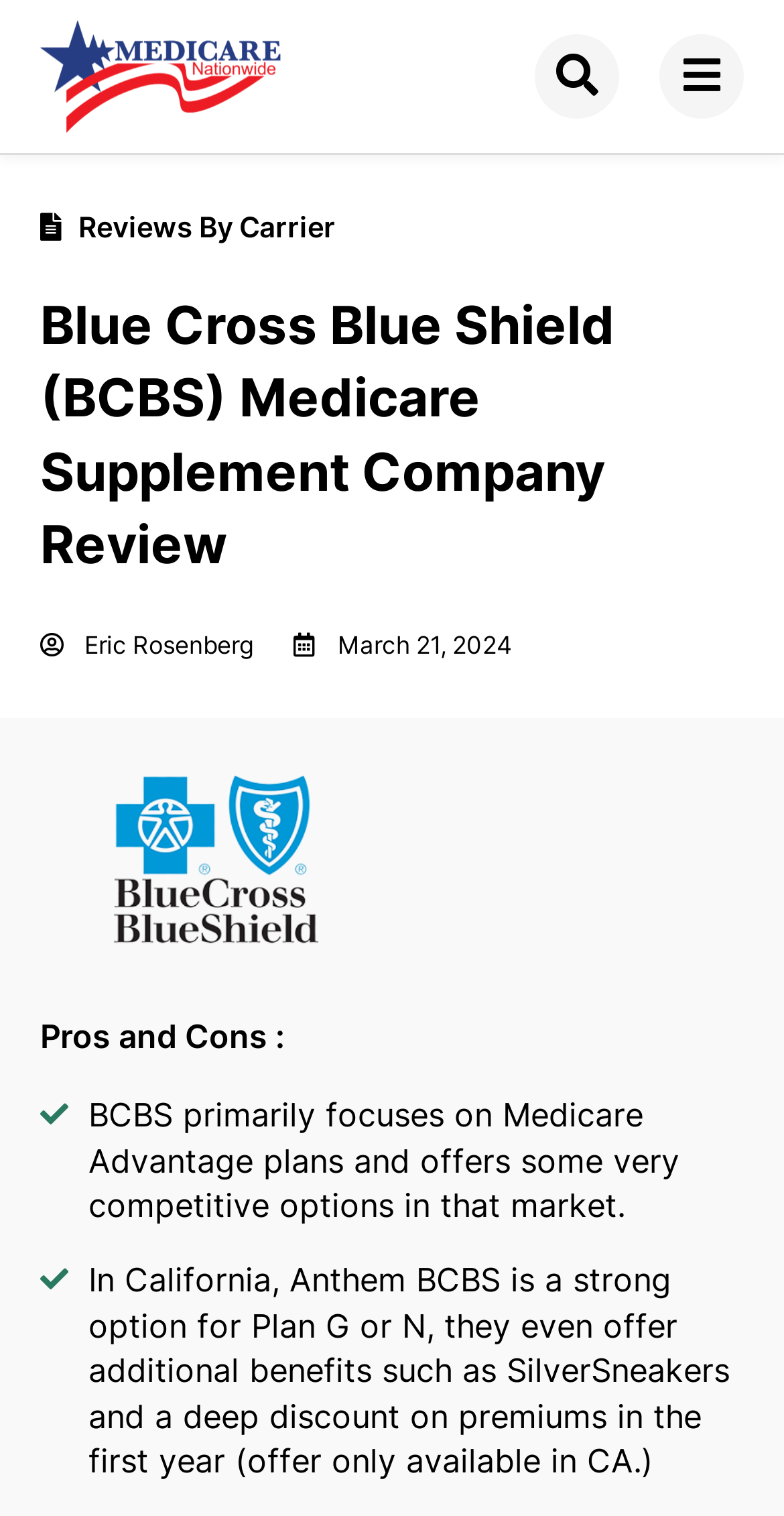Answer the question with a brief word or phrase:
What is the logo above the heading?

Medicare Nationwide Logo